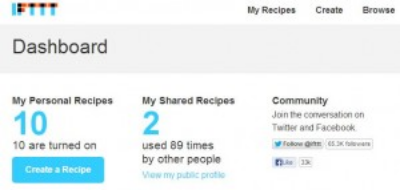What is the total usage of shared recipes?
Please answer the question with as much detail and depth as you can.

The answer can be found in the 'My Shared Recipes' section, which highlights that the 2 shared recipes have been used a total of 89 times.